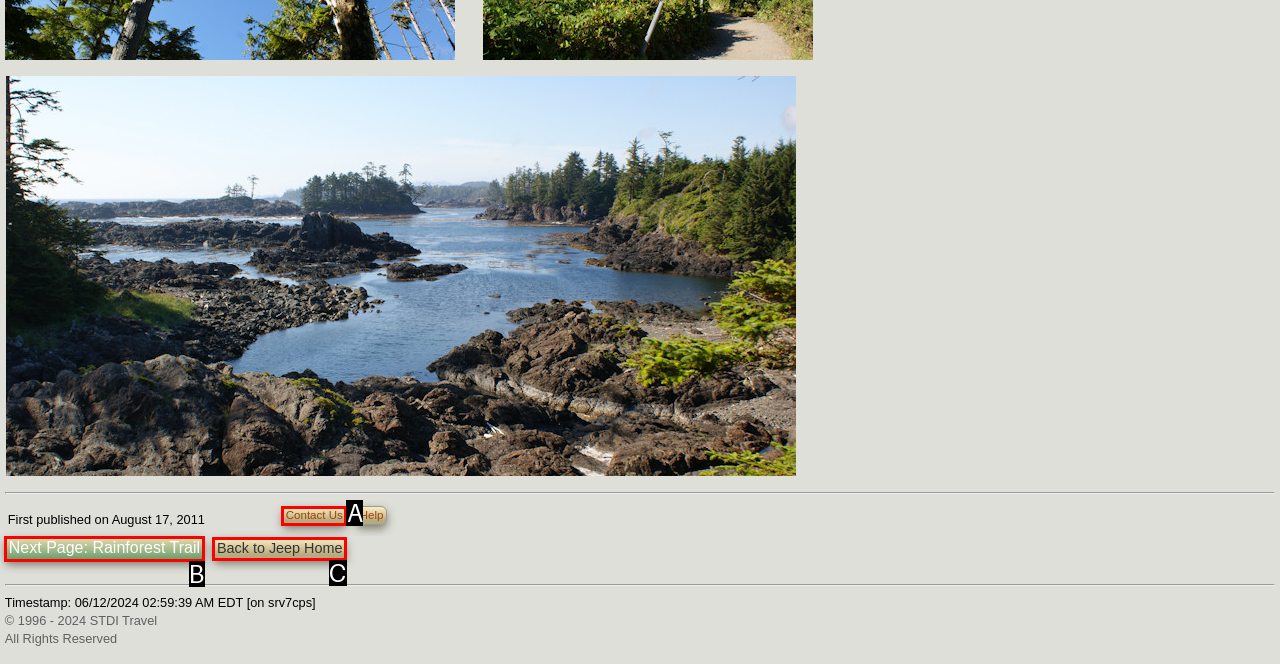Find the option that aligns with: Contact Us
Provide the letter of the corresponding option.

A